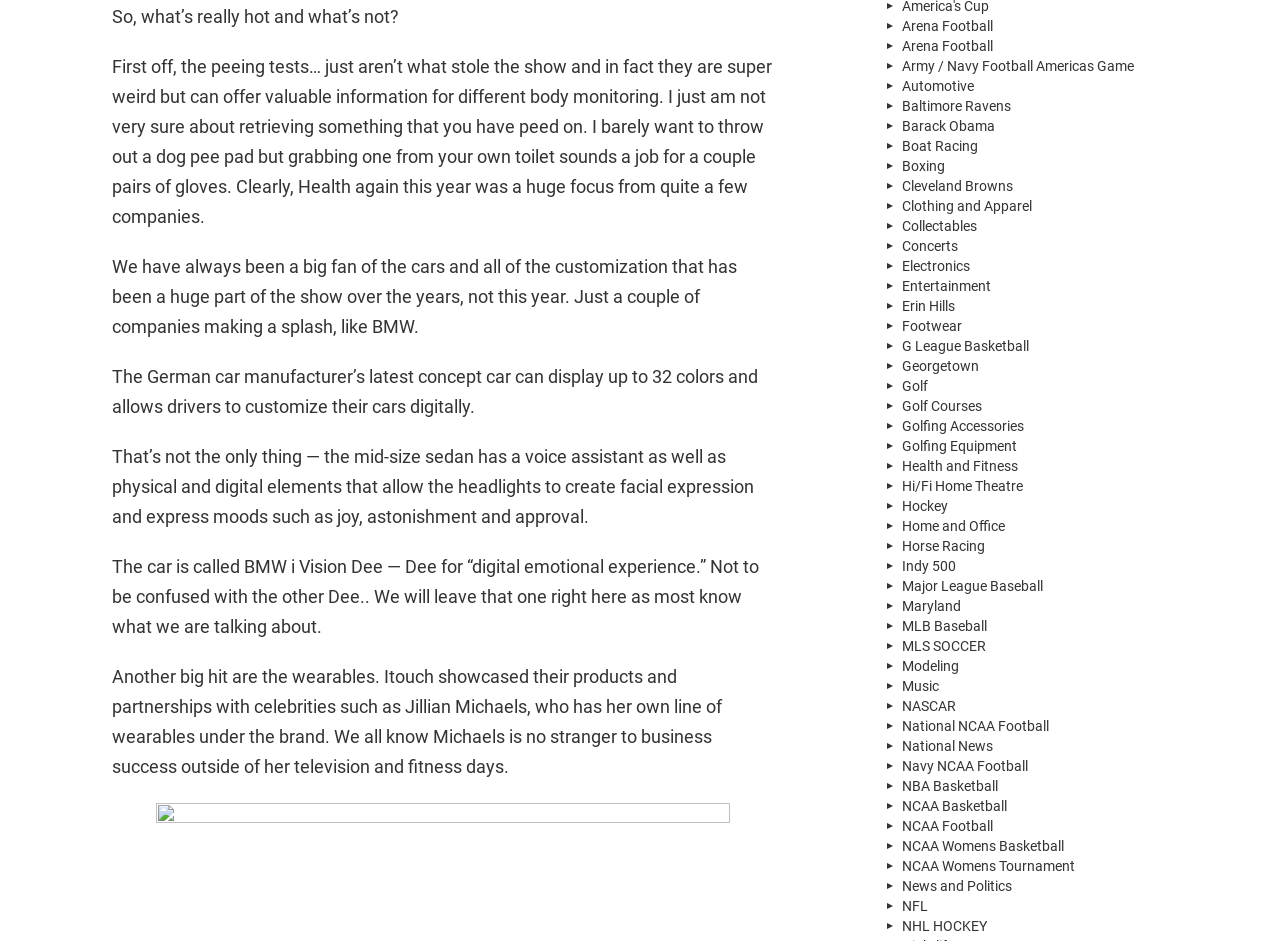How many colors can the BMW i Vision Dee display?
Answer the question based on the image using a single word or a brief phrase.

32